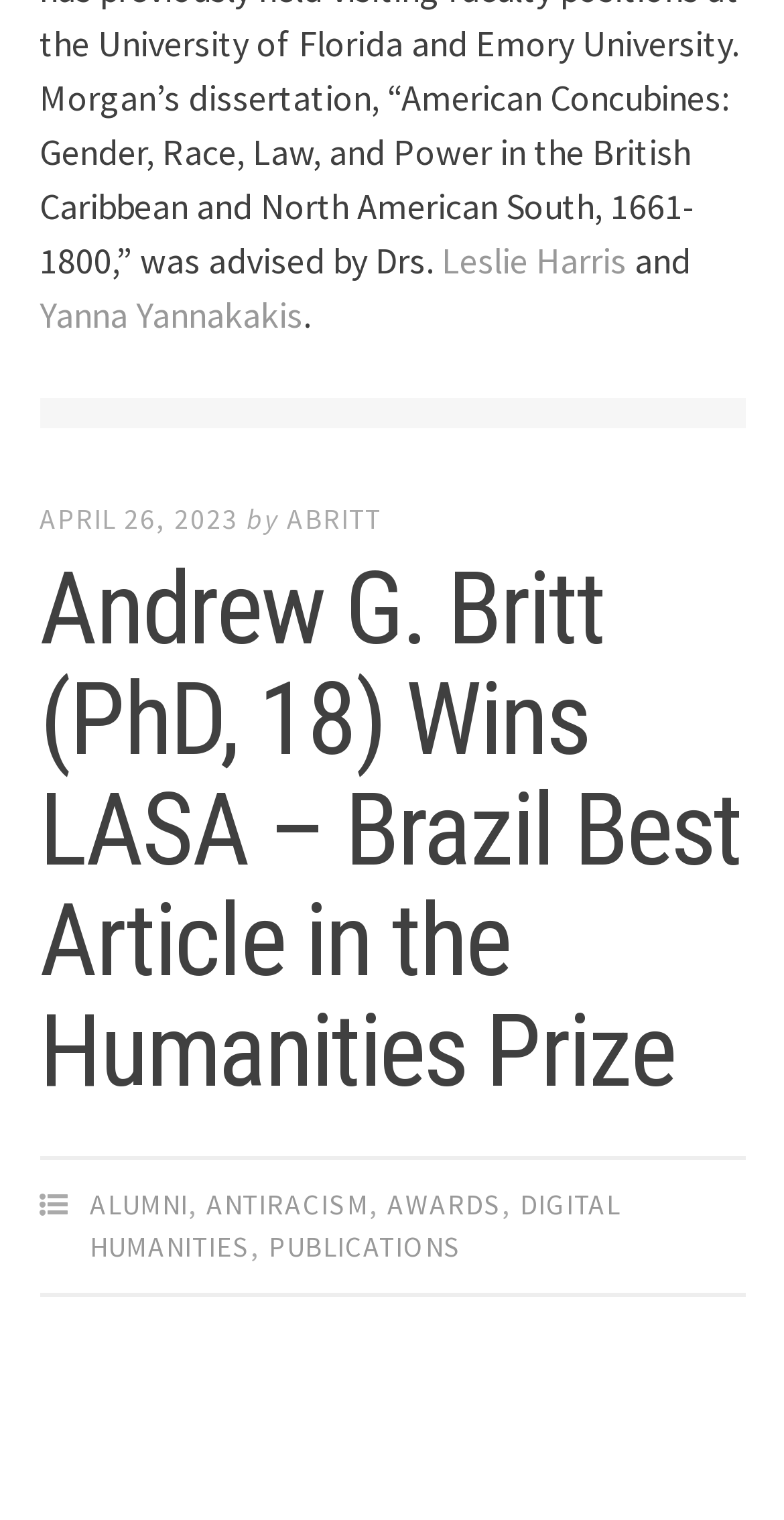How many links are there in the header section?
Observe the image and answer the question with a one-word or short phrase response.

3